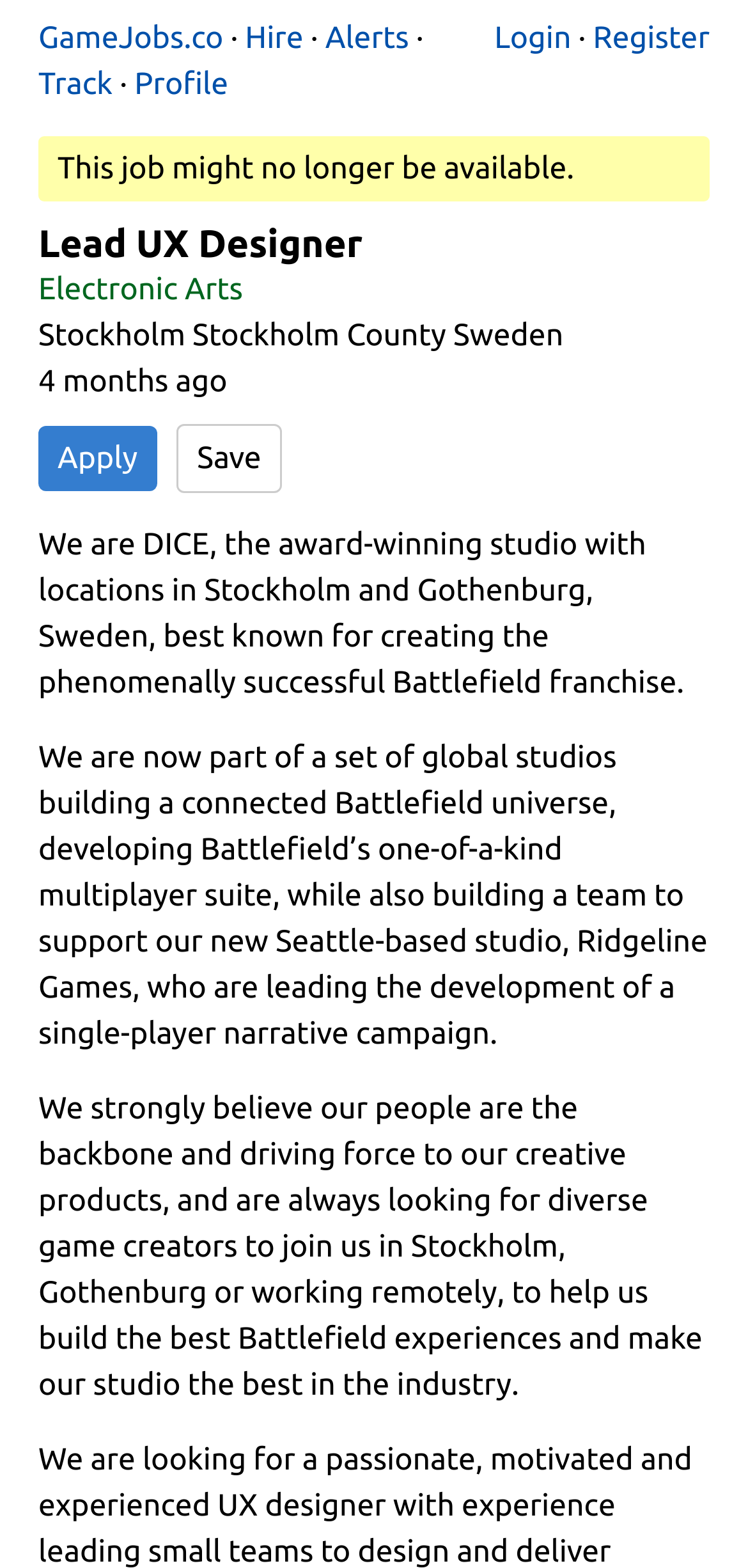Please respond in a single word or phrase: 
What is the purpose of the 'Save' button?

To save the job